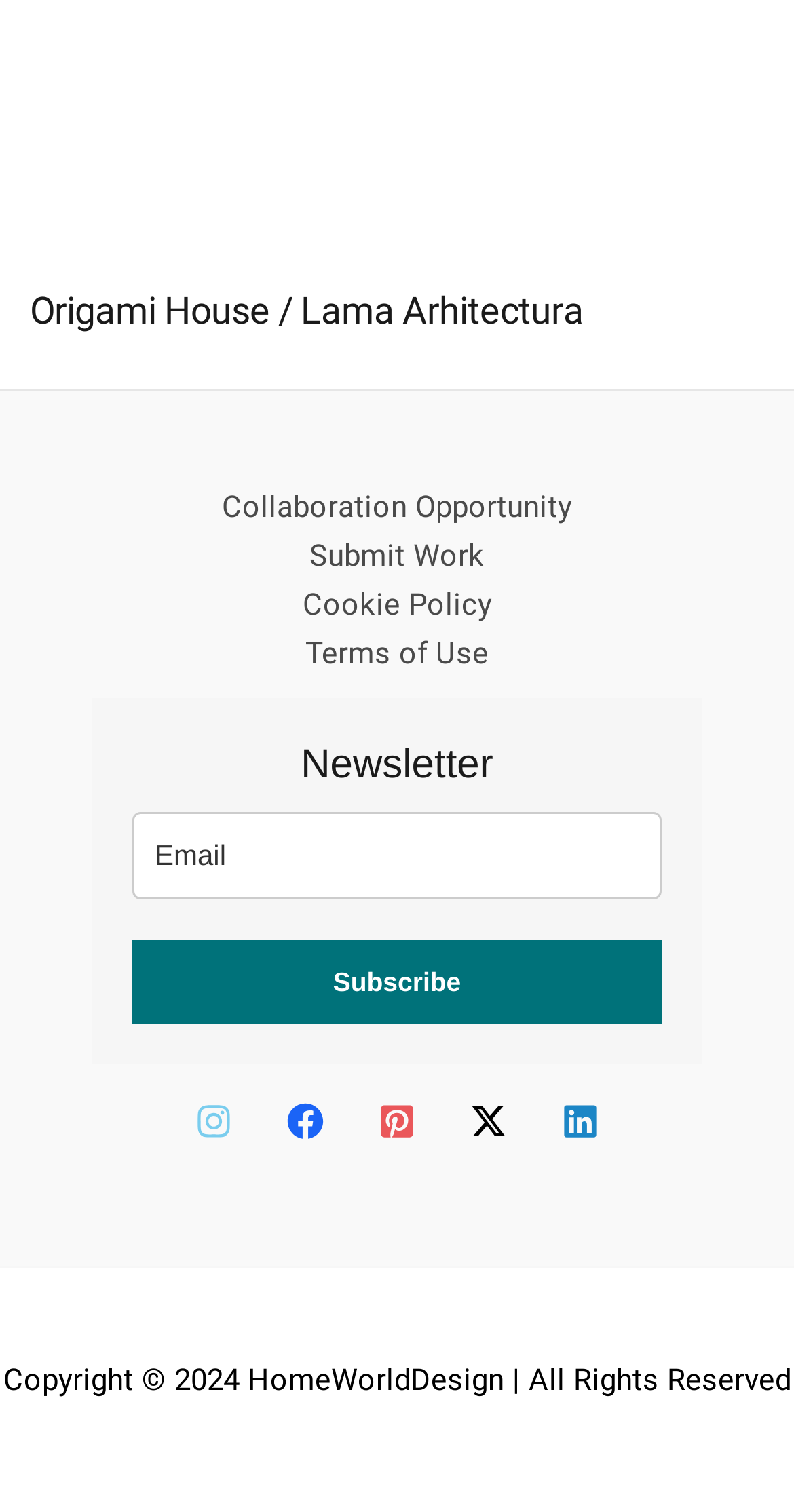Identify the bounding box coordinates of the clickable region to carry out the given instruction: "Submit your work".

[0.338, 0.351, 0.662, 0.384]